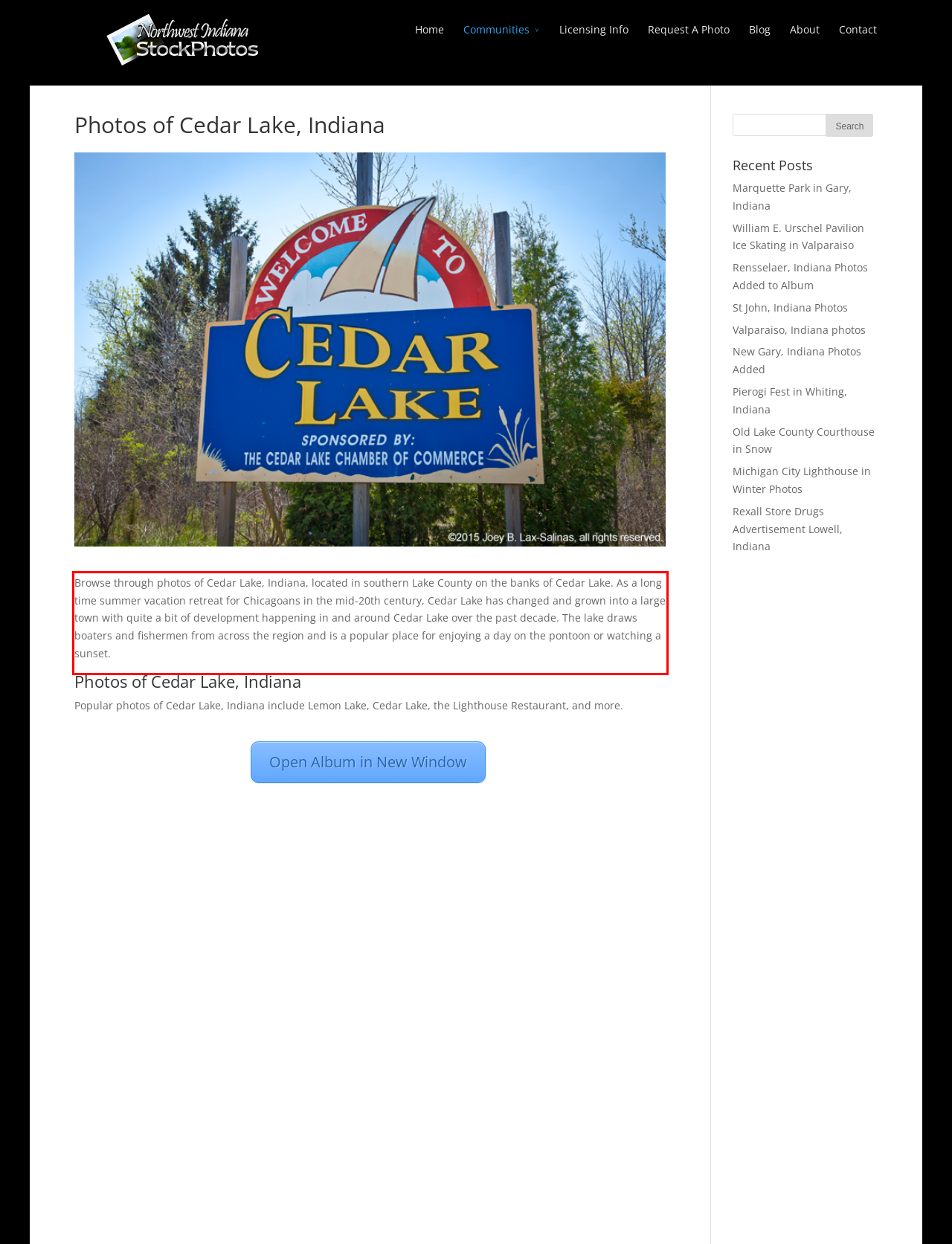Please take the screenshot of the webpage, find the red bounding box, and generate the text content that is within this red bounding box.

Browse through photos of Cedar Lake, Indiana, located in southern Lake County on the banks of Cedar Lake. As a long time summer vacation retreat for Chicagoans in the mid-20th century, Cedar Lake has changed and grown into a large town with quite a bit of development happening in and around Cedar Lake over the past decade. The lake draws boaters and fishermen from across the region and is a popular place for enjoying a day on the pontoon or watching a sunset.